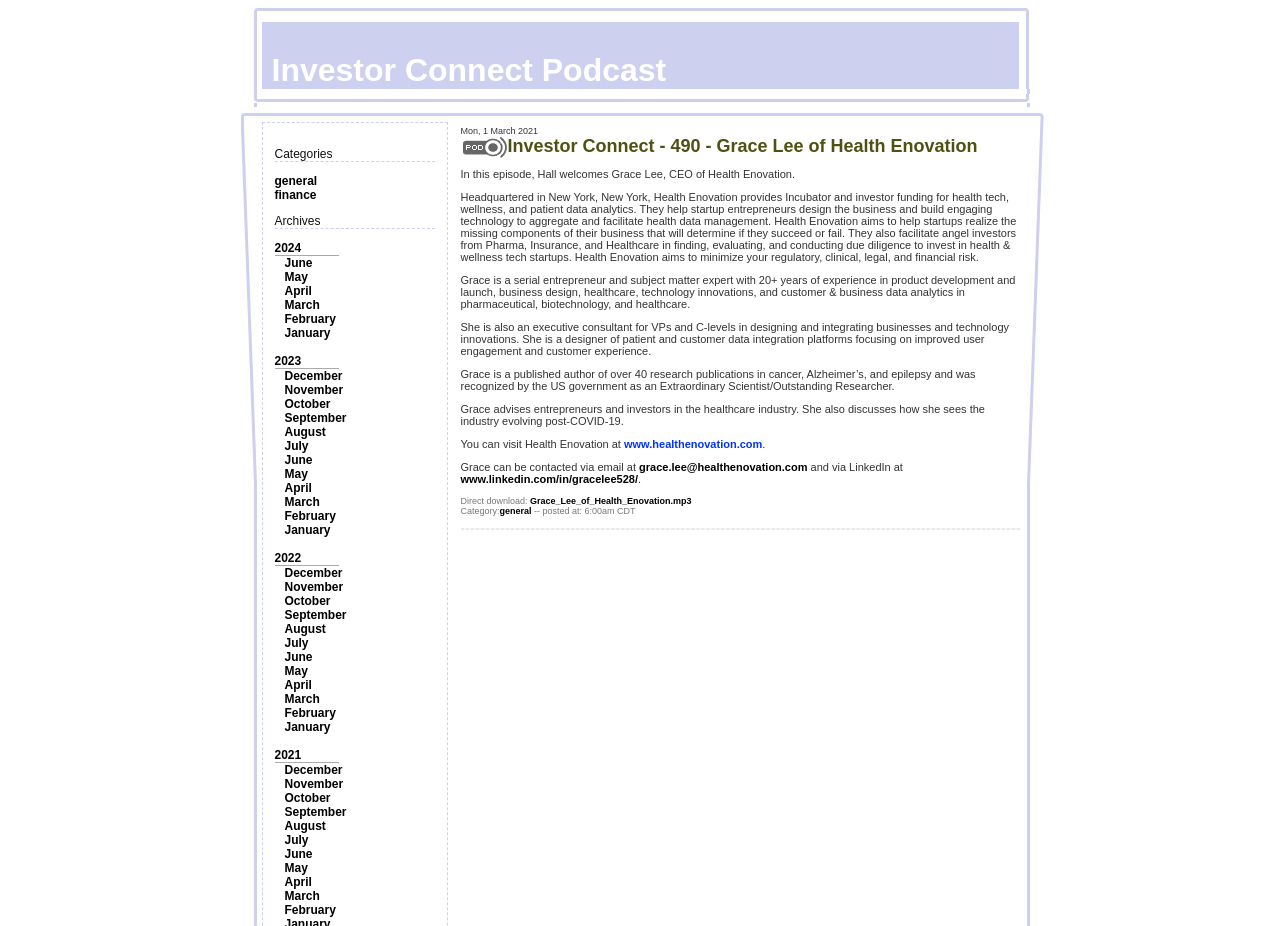Find the bounding box of the UI element described as: "Investor Connect Podcast". The bounding box coordinates should be given as four float values between 0 and 1, i.e., [left, top, right, bottom].

[0.181, 0.024, 0.819, 0.096]